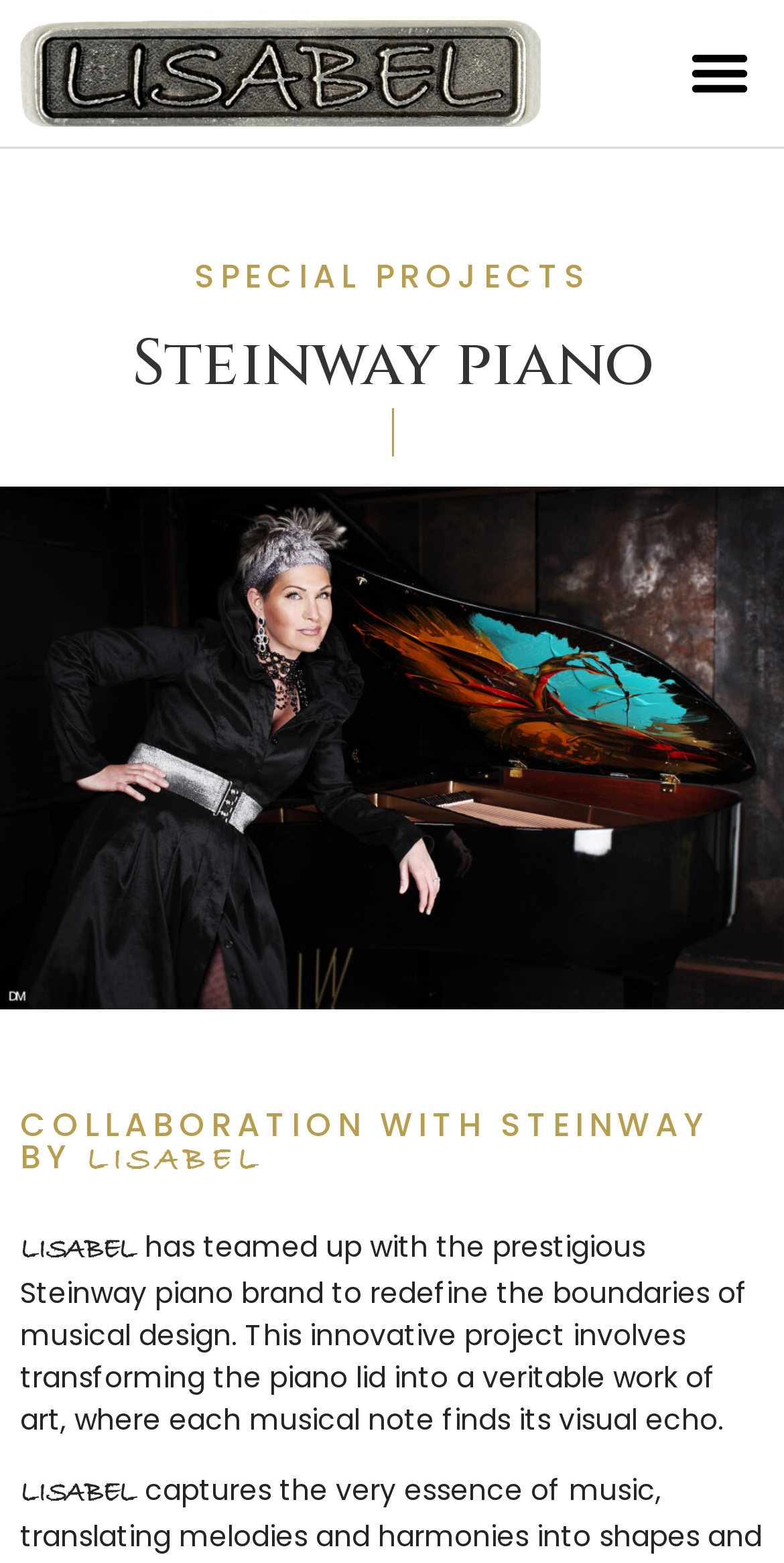What is the brand collaborating with Lisabel?
Please use the visual content to give a single word or phrase answer.

Steinway